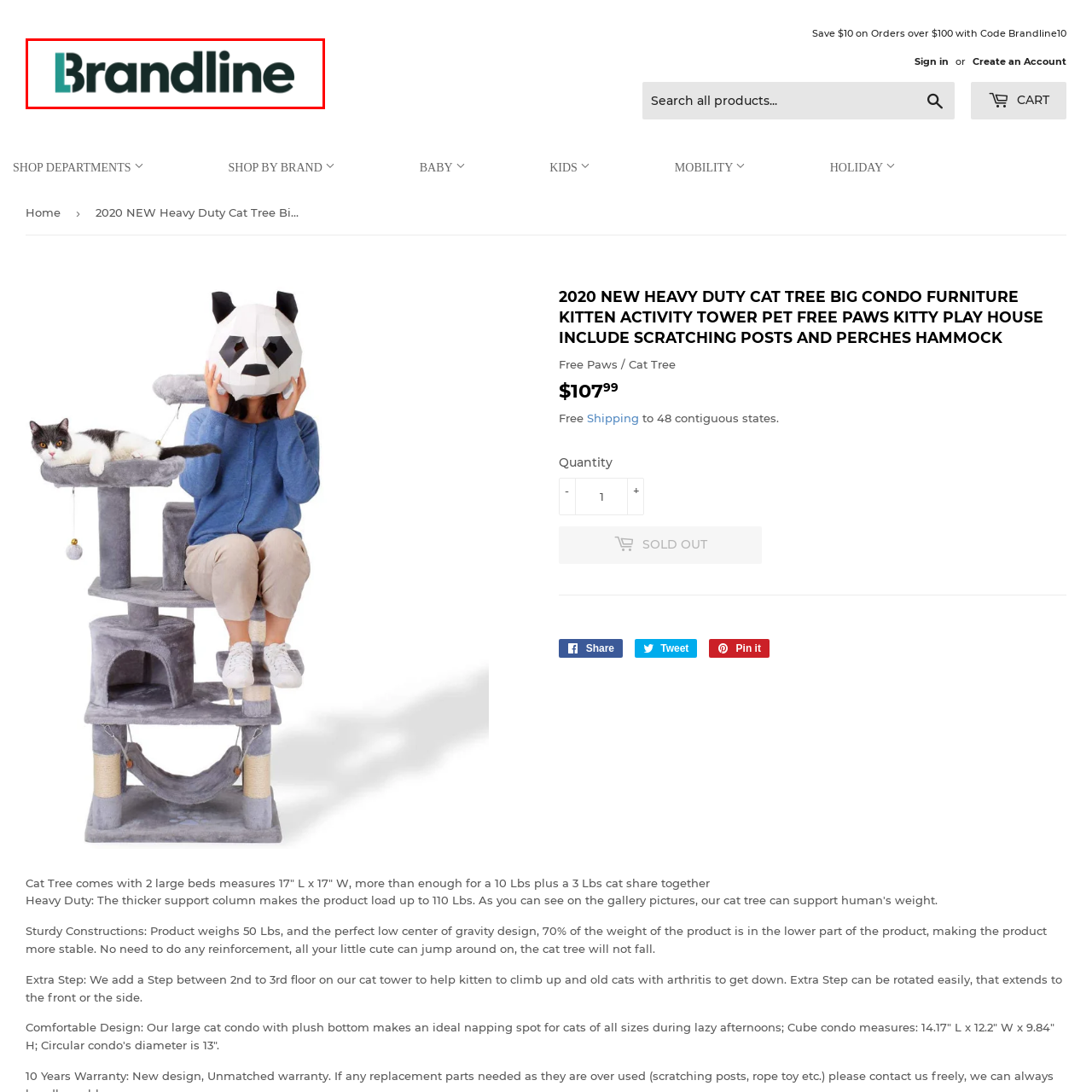Look closely at the image highlighted by the red bounding box and supply a detailed explanation in response to the following question: What is unique about the initial 'B' in the logo?

The caption highlights that the initial 'B' in the logo is stylized with a unique shape, which adds a distinctive touch to the overall branding of the company.